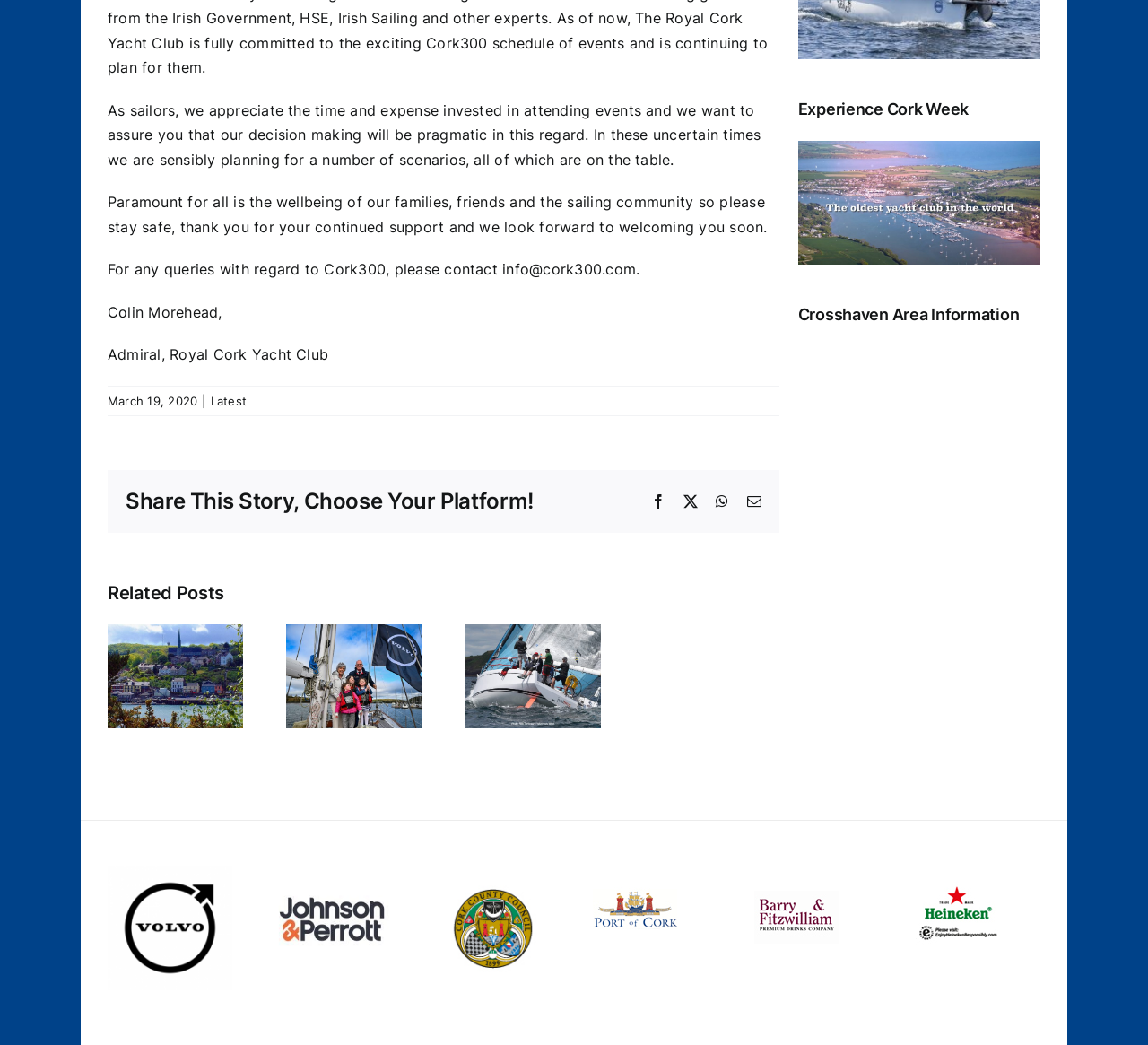Pinpoint the bounding box coordinates of the clickable element needed to complete the instruction: "Explore Volvo Cork Week 2024". The coordinates should be provided as four float numbers between 0 and 1: [left, top, right, bottom].

[0.156, 0.54, 0.184, 0.571]